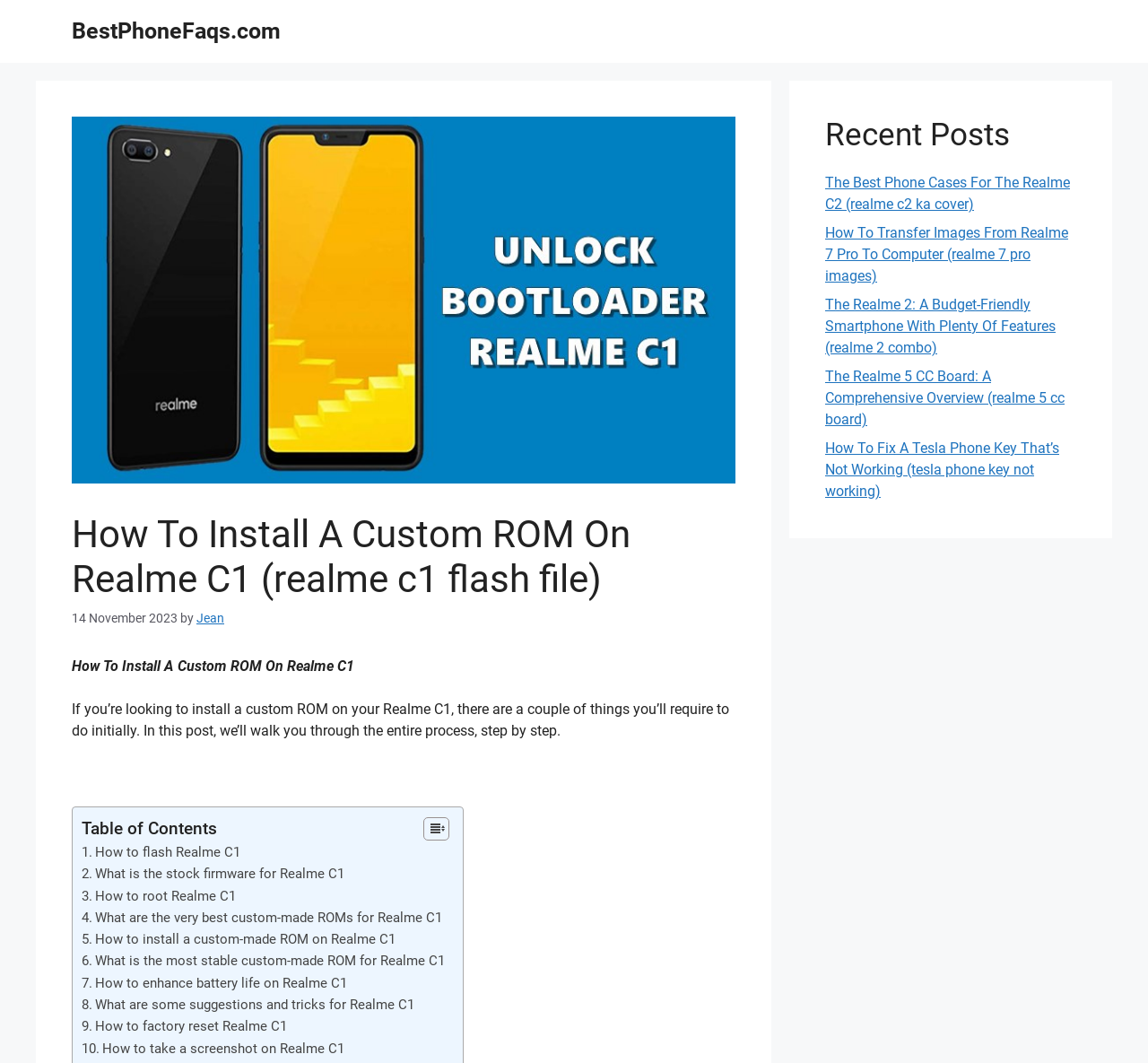Locate the bounding box coordinates of the element you need to click to accomplish the task described by this instruction: "Visit the homepage of BestPhoneFaqs.com".

[0.062, 0.017, 0.245, 0.041]